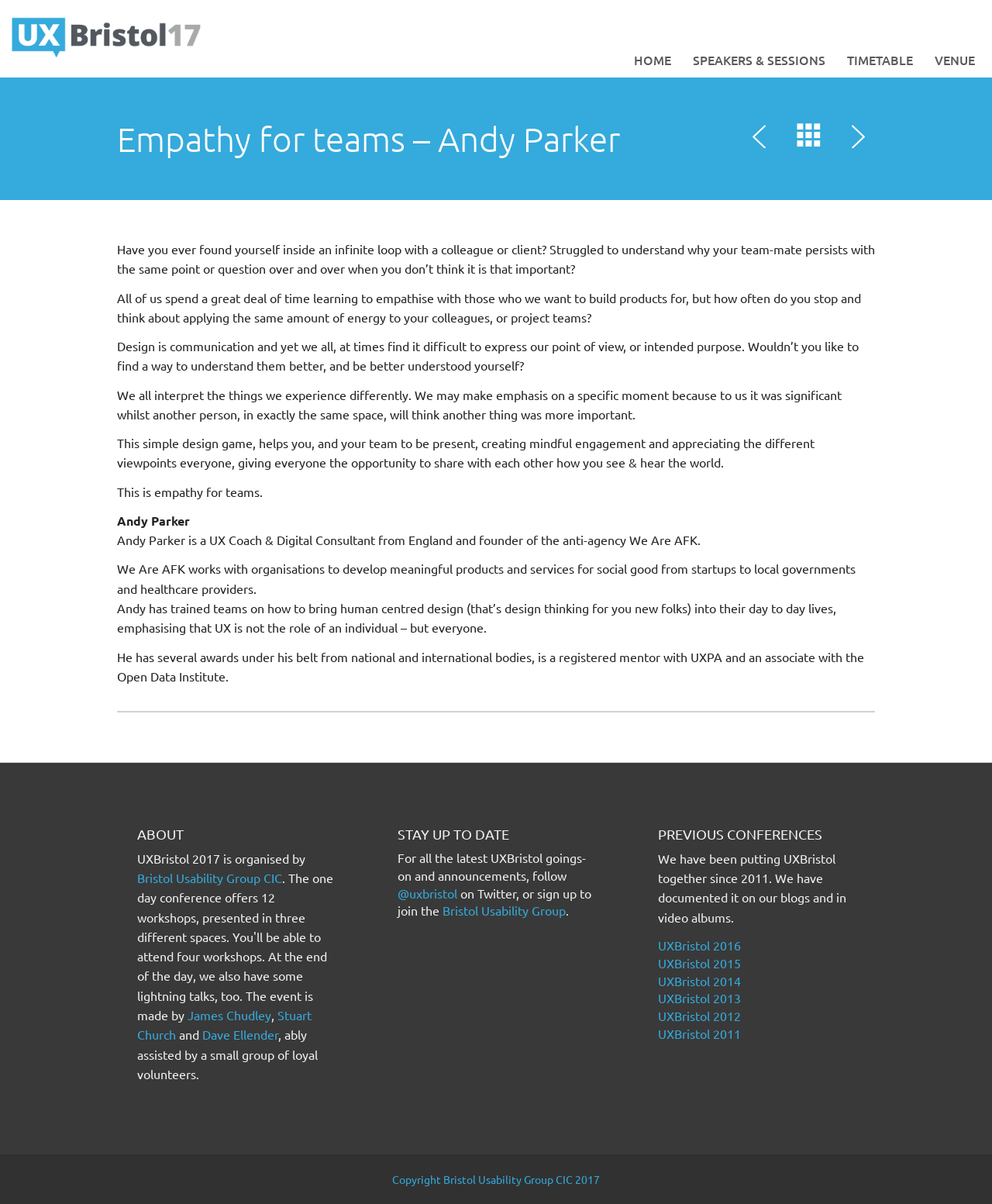Determine the bounding box coordinates for the region that must be clicked to execute the following instruction: "Click the VENUE link".

[0.933, 0.035, 0.992, 0.064]